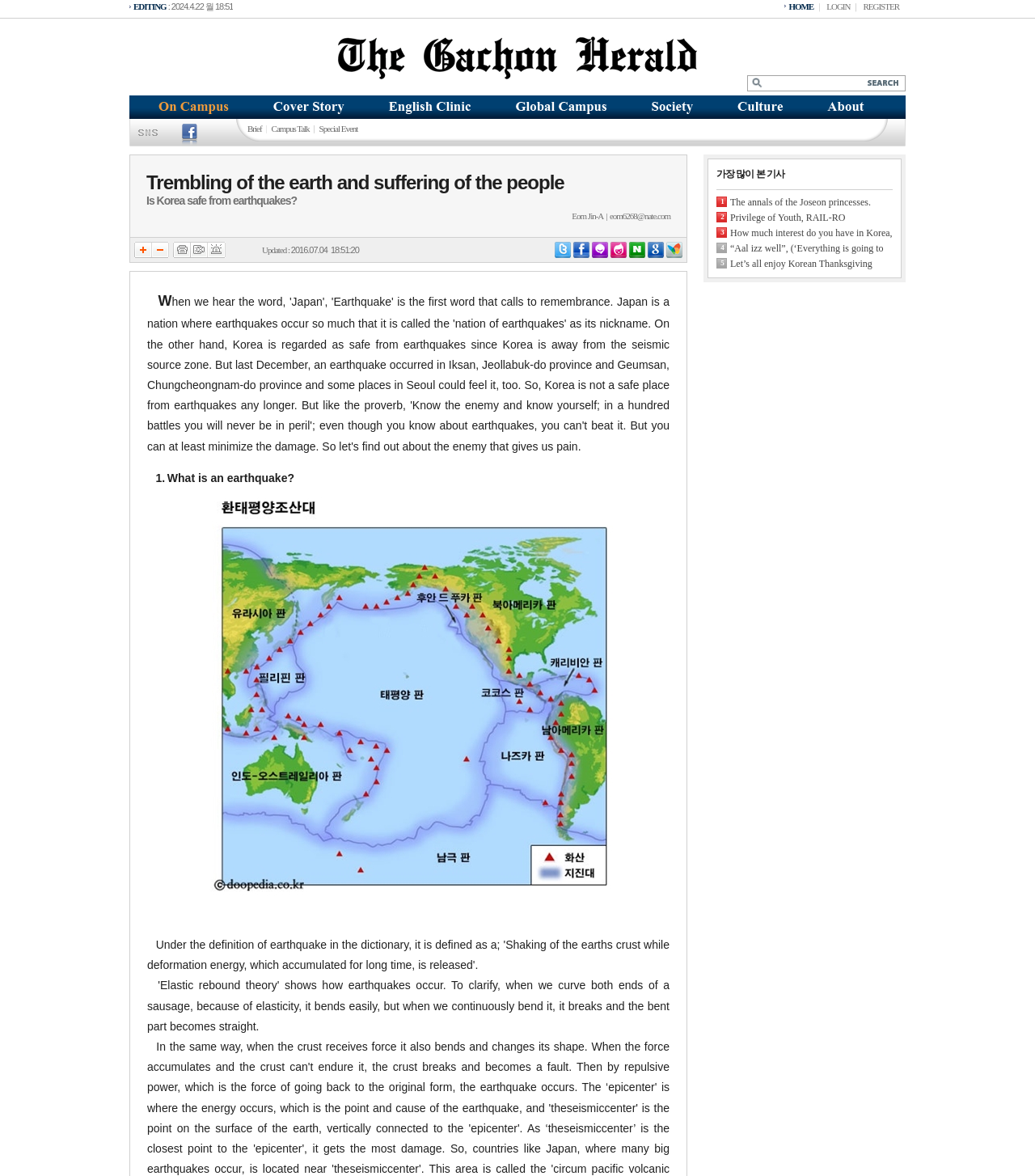Kindly provide the bounding box coordinates of the section you need to click on to fulfill the given instruction: "Click Submit".

[0.831, 0.064, 0.875, 0.078]